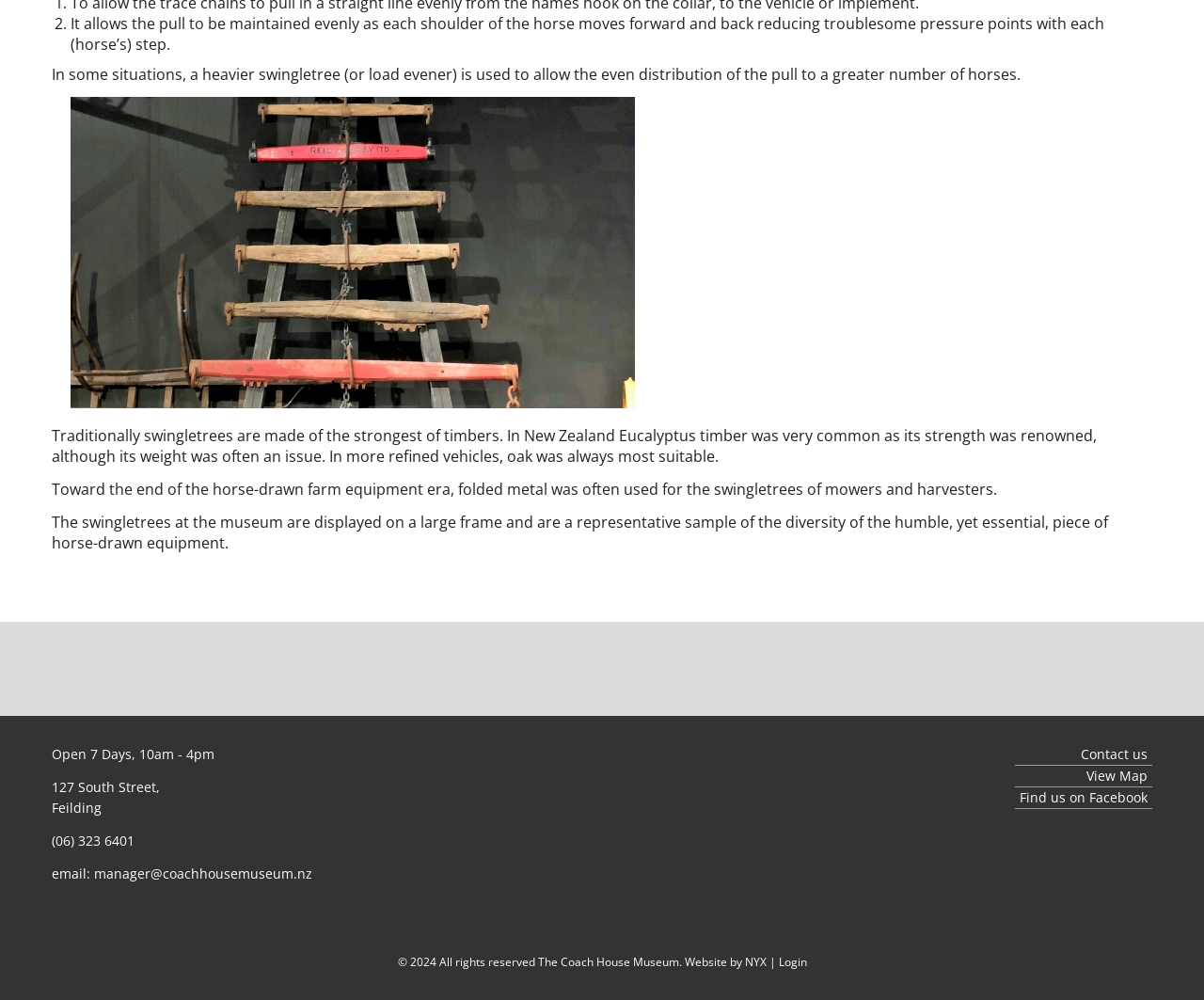Respond to the question below with a single word or phrase:
What is the email address of the museum manager?

manager@coachhousemuseum.nz